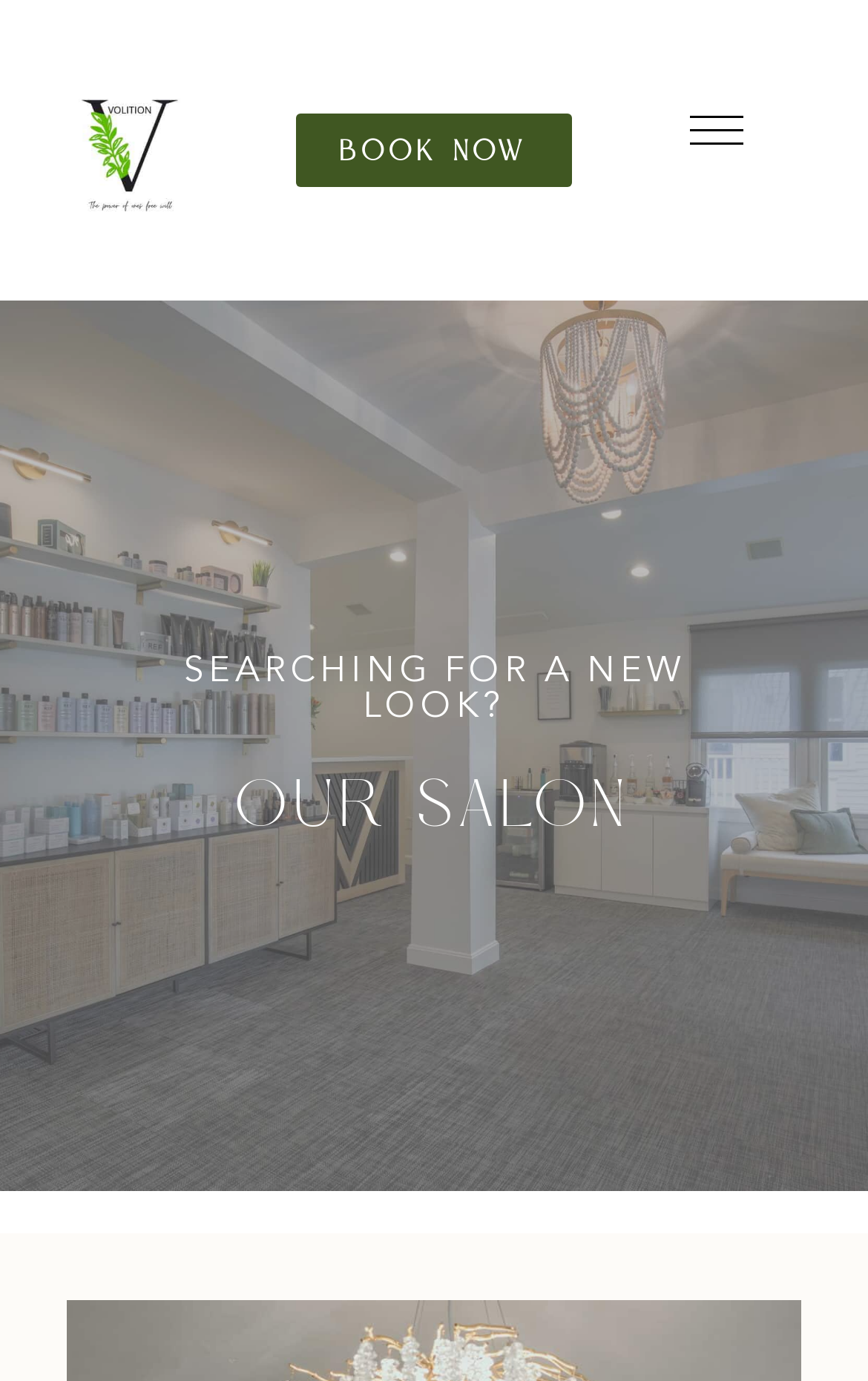What is the position of the logo on the webpage?
Answer the question in as much detail as possible.

Based on the bounding box coordinates of the logo image, [0.026, 0.027, 0.274, 0.19], it can be inferred that the logo is located at the top-left corner of the webpage.